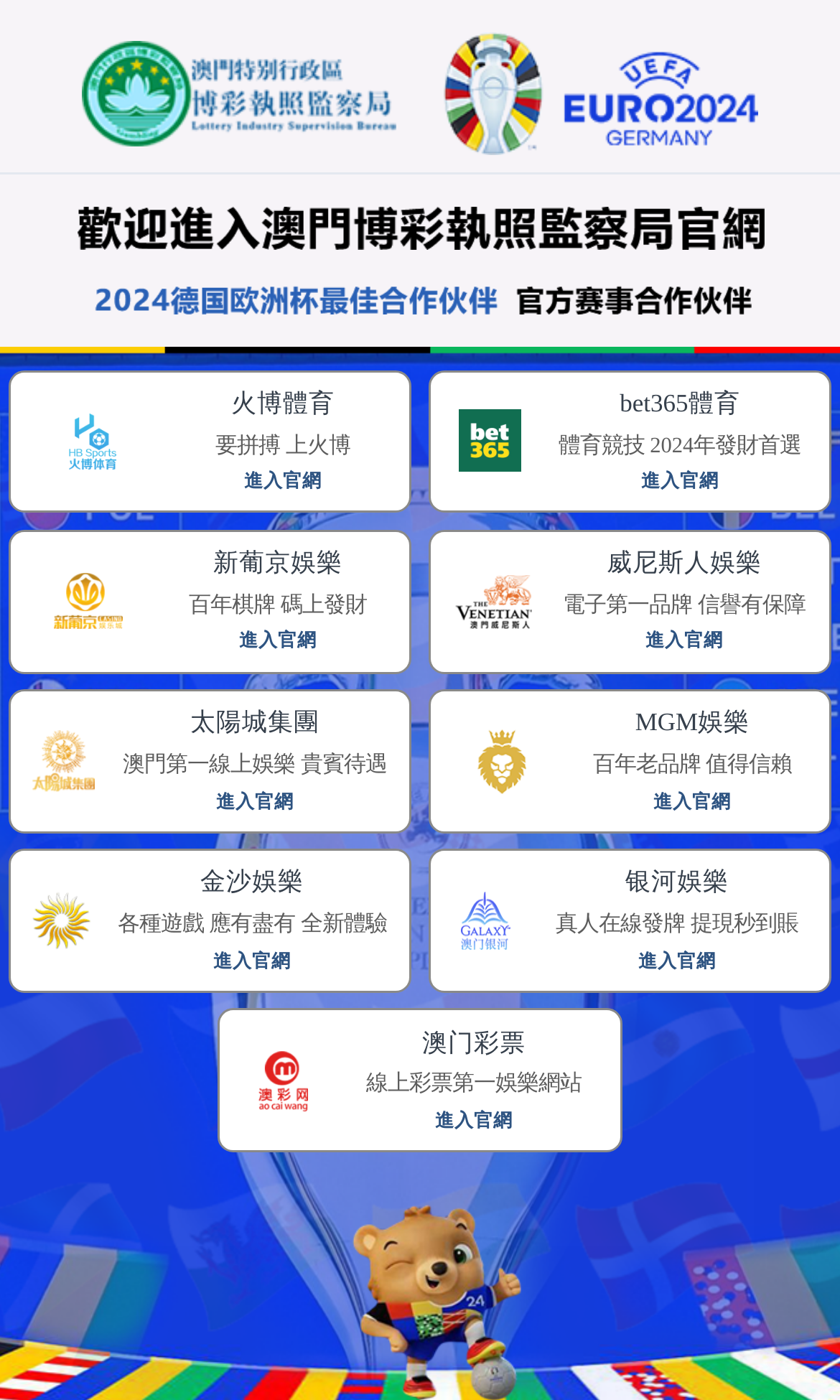How many main sections are on the webpage?
Kindly offer a detailed explanation using the data available in the image.

By analyzing the links at the top of the webpage, we can identify four main sections: '正规网赌软件下载', '公司概况', '正规网赌软件排行榜', and '联系我们'. These sections are likely to be the main categories of the webpage.